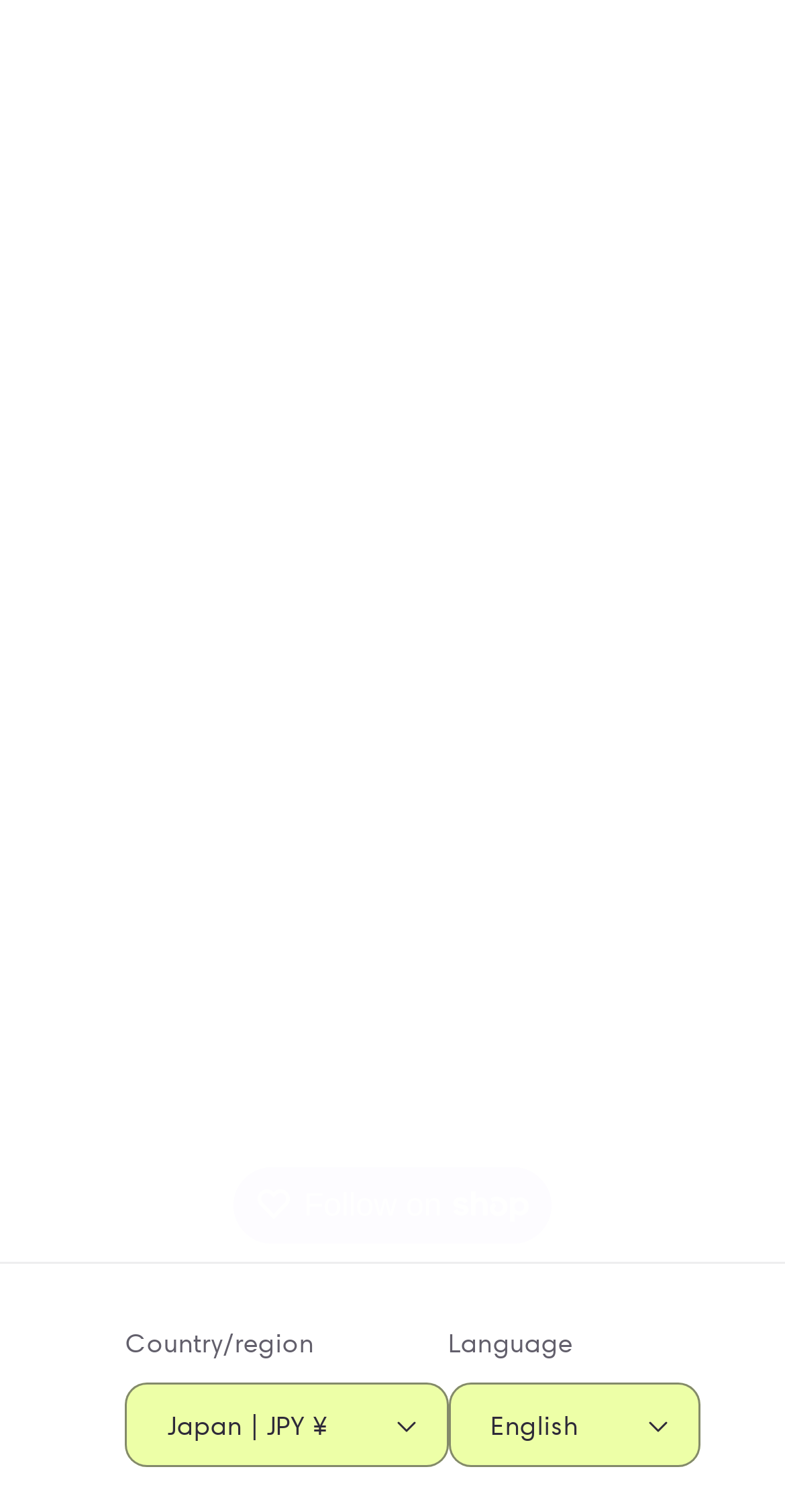Bounding box coordinates are specified in the format (top-left x, top-left y, bottom-right x, bottom-right y). All values are floating point numbers bounded between 0 and 1. Please provide the bounding box coordinate of the region this sentence describes: Shopping Guide

[0.103, 0.181, 0.897, 0.241]